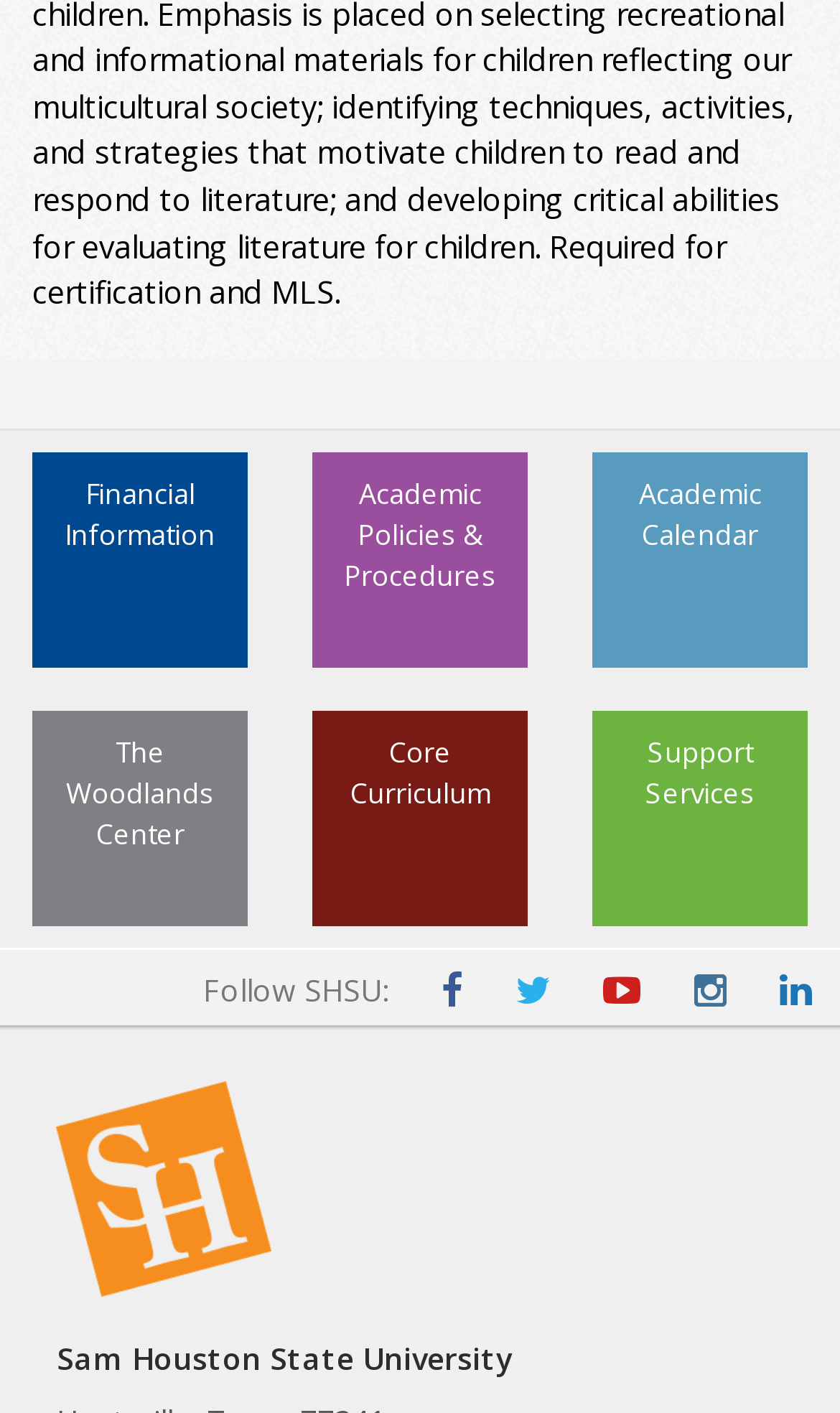Utilize the information from the image to answer the question in detail:
What is the text above the social media icons?

I looked at the section where the social media icons are located and found the text 'Follow SHSU:' above them. This text is likely an invitation to follow the university's social media accounts.